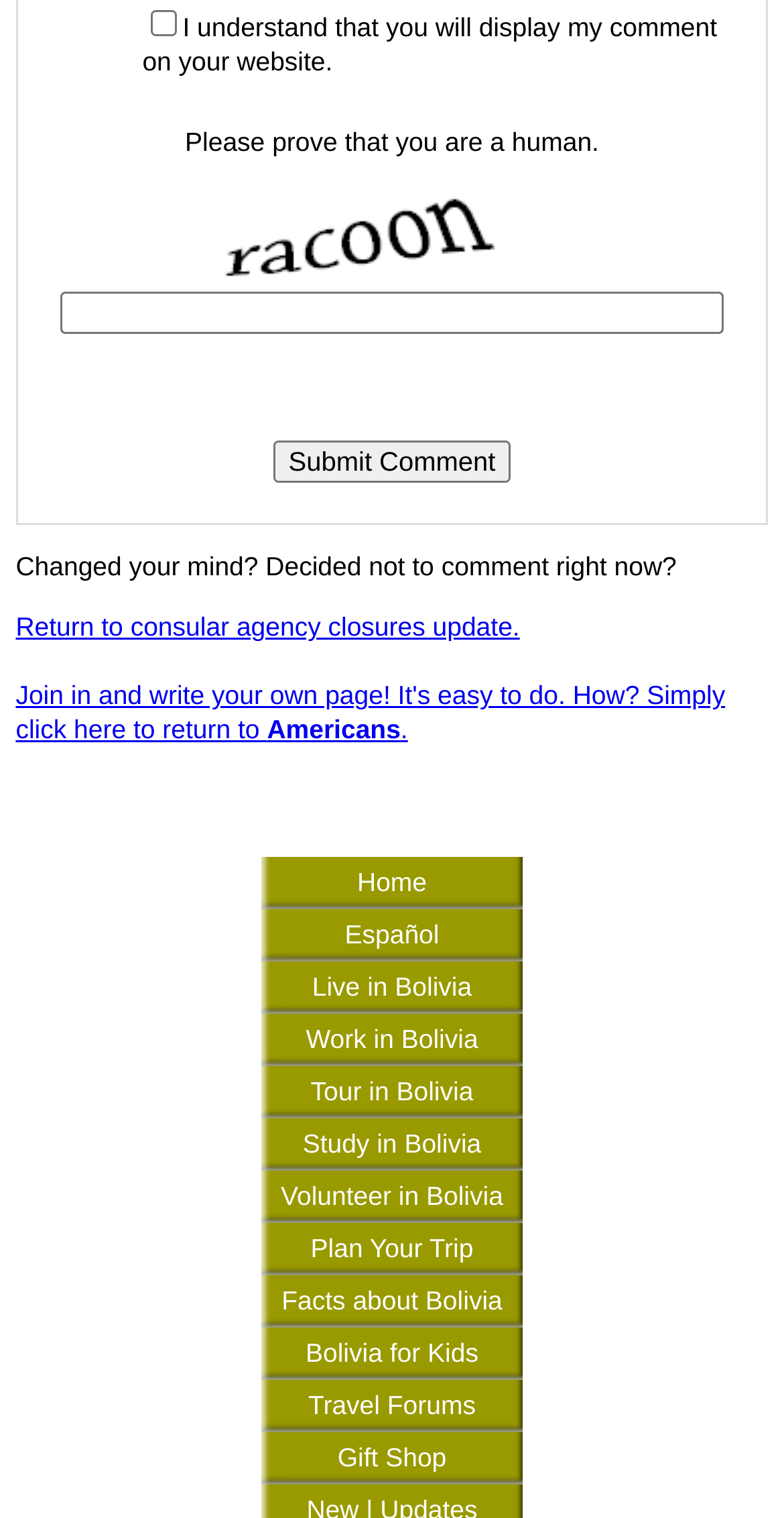How many links are available on the page?
Based on the screenshot, provide your answer in one word or phrase.

14